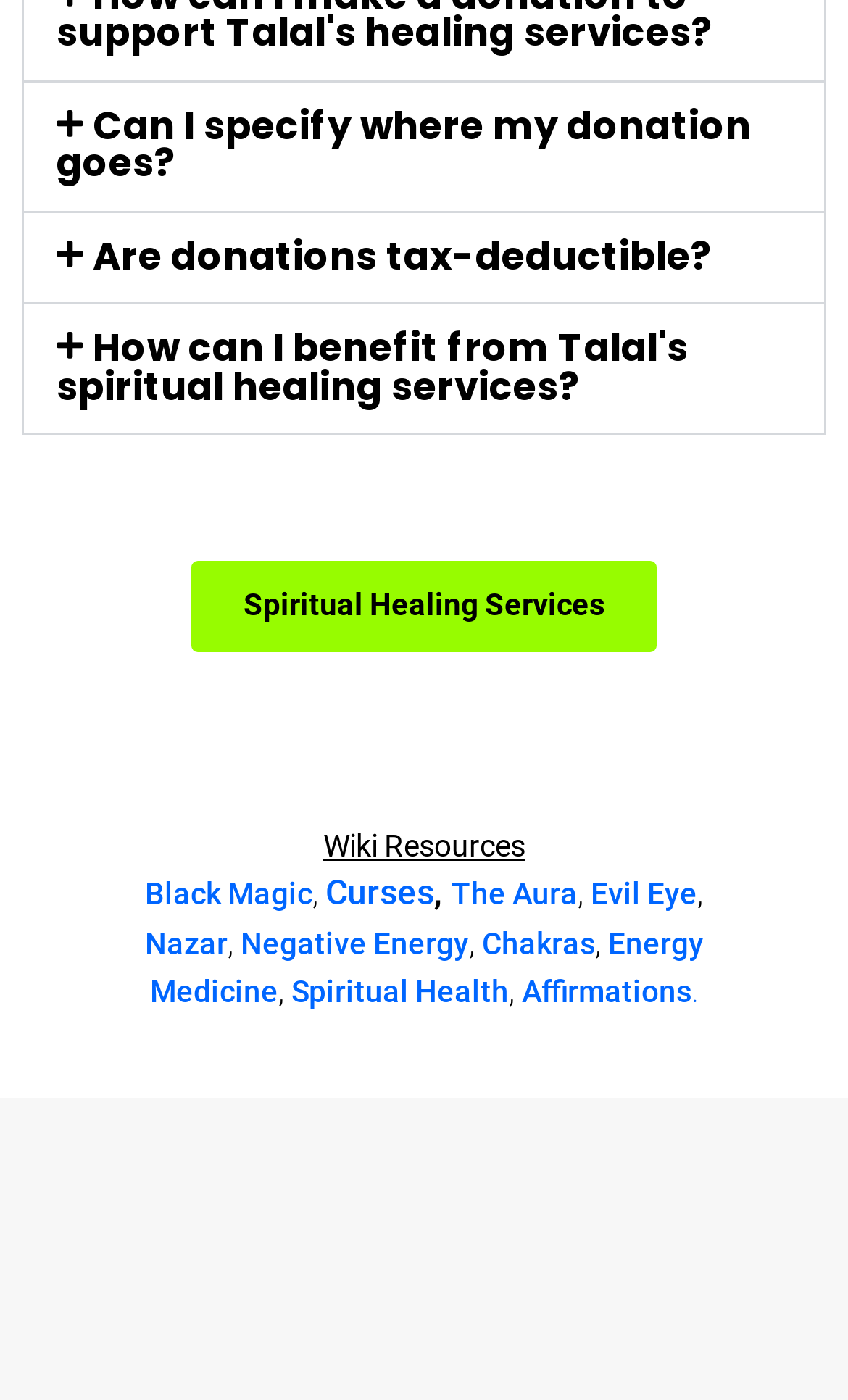What are the types of resources available on the webpage?
Utilize the image to construct a detailed and well-explained answer.

This answer can be obtained by looking at the StaticText element with the text 'Wiki Resources' which suggests that the webpage provides wiki resources.